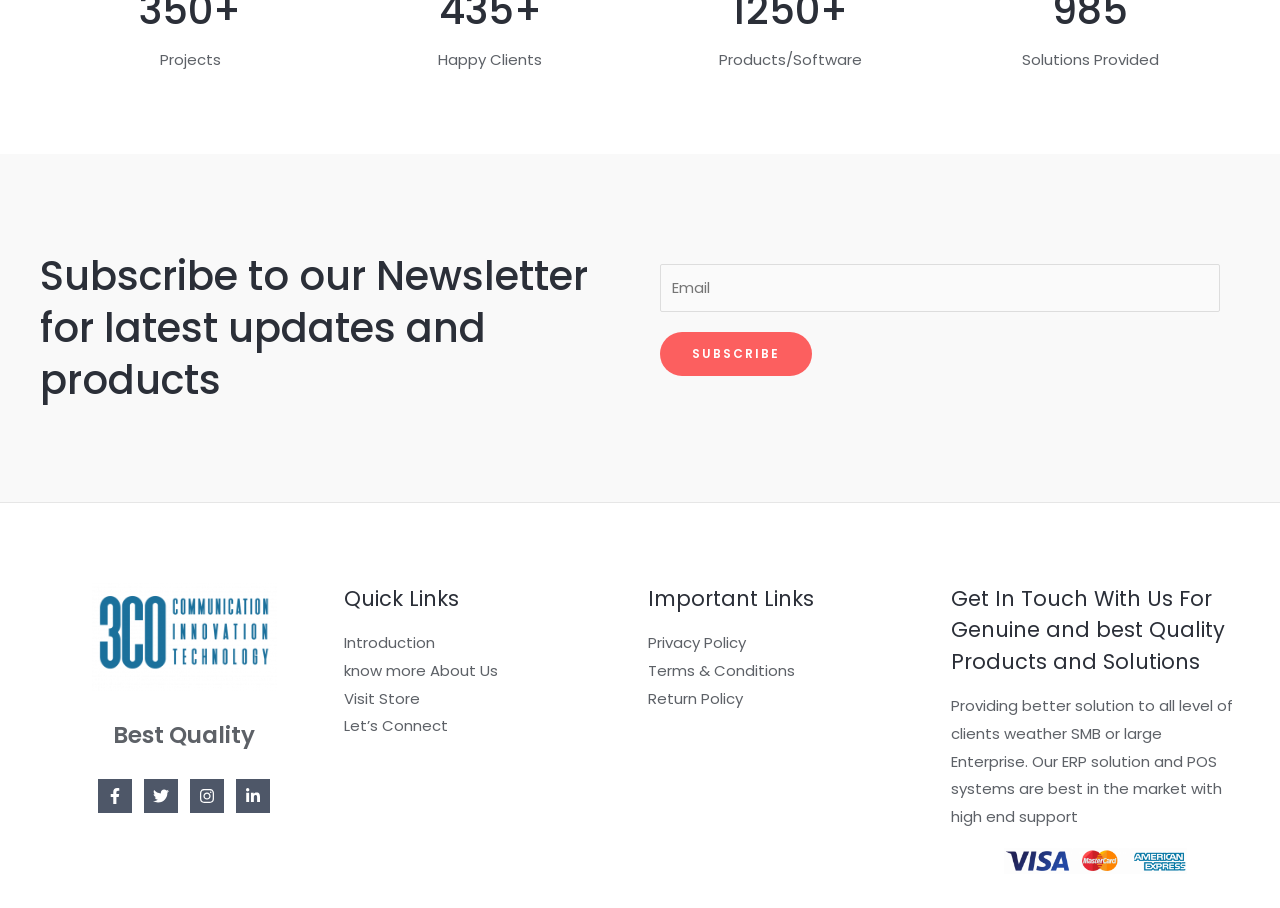Please specify the bounding box coordinates for the clickable region that will help you carry out the instruction: "Visit Facebook".

[0.077, 0.858, 0.103, 0.896]